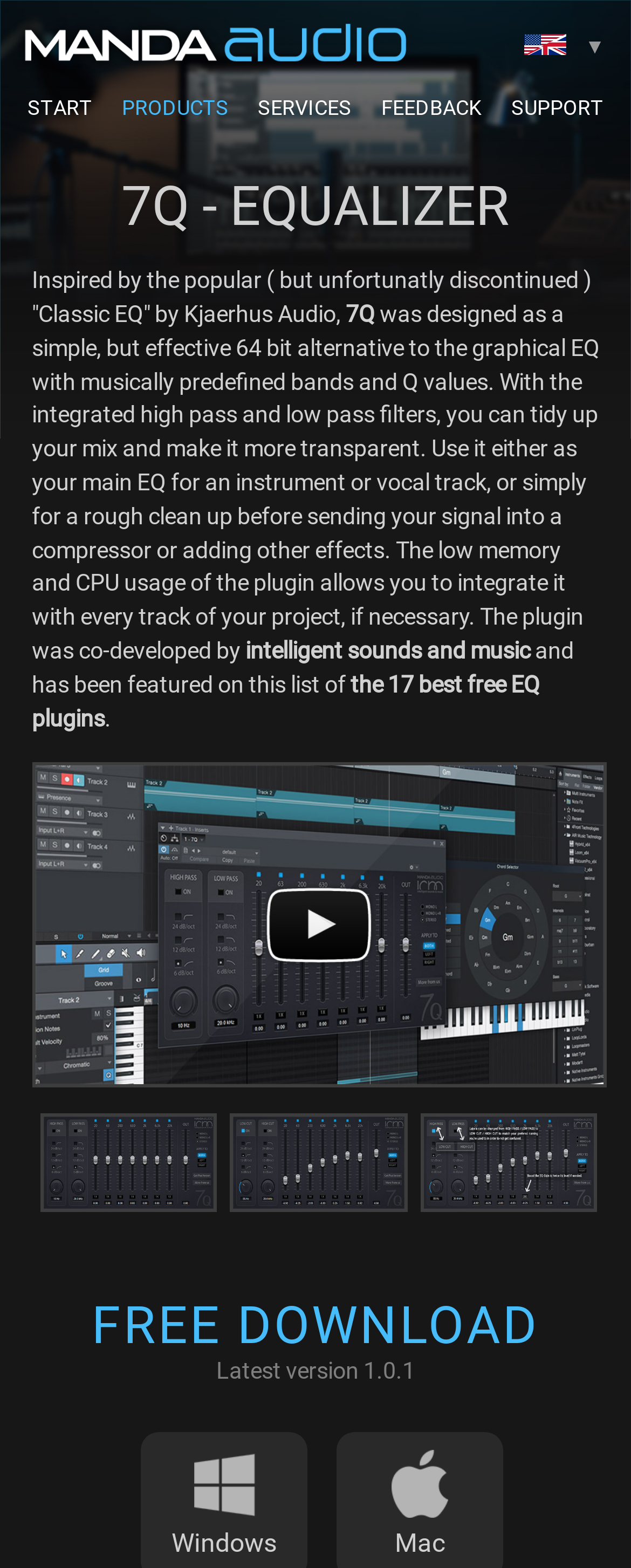Using the details from the image, please elaborate on the following question: What is the purpose of the 7Q Graphic EQ plugin?

I found the answer by reading the text description of the 7Q Graphic EQ plugin, which states that it can be used to 'tidy up your mix and make it more transparent'.